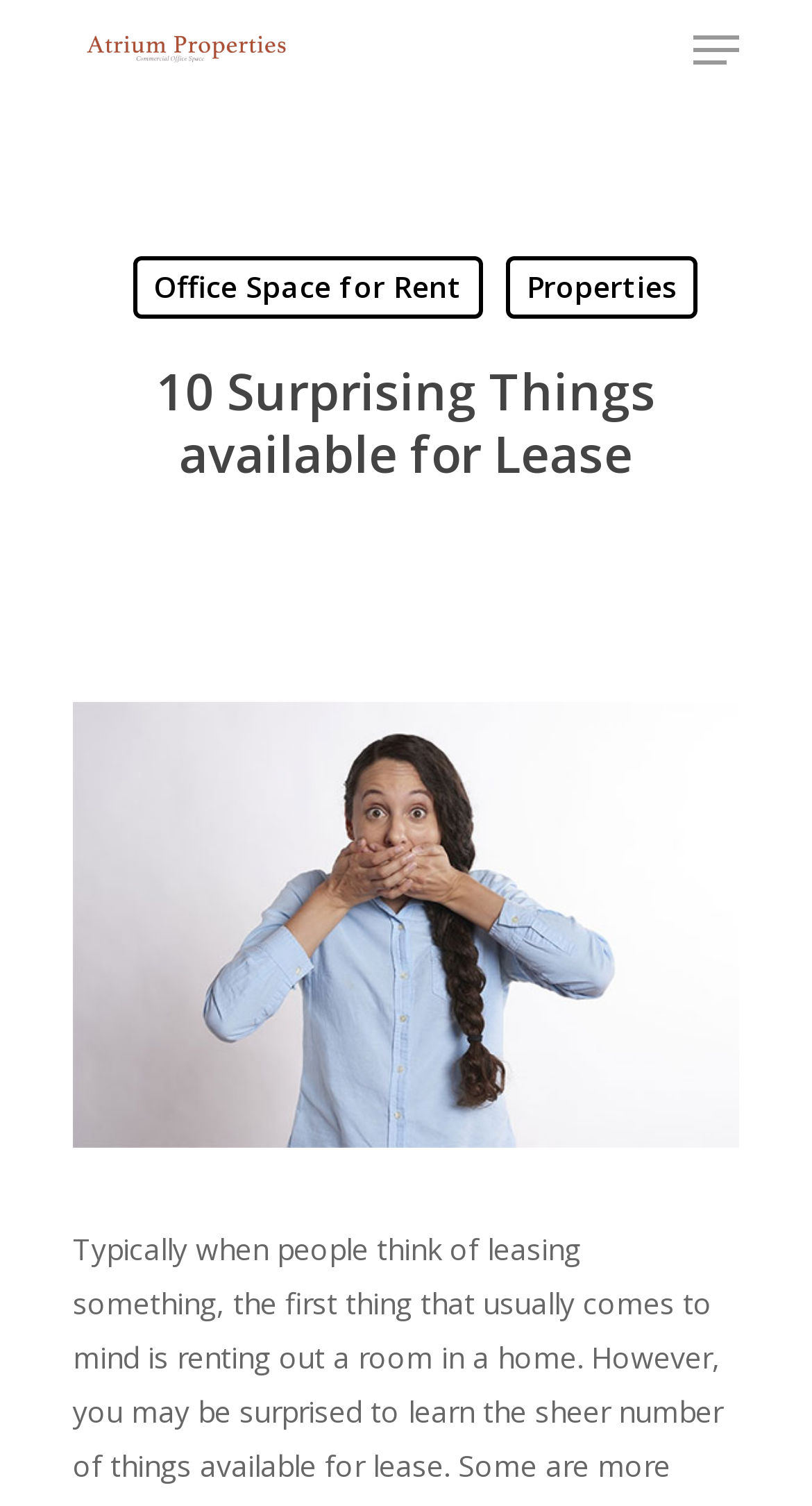Determine the heading of the webpage and extract its text content.

10 Surprising Things available for Lease